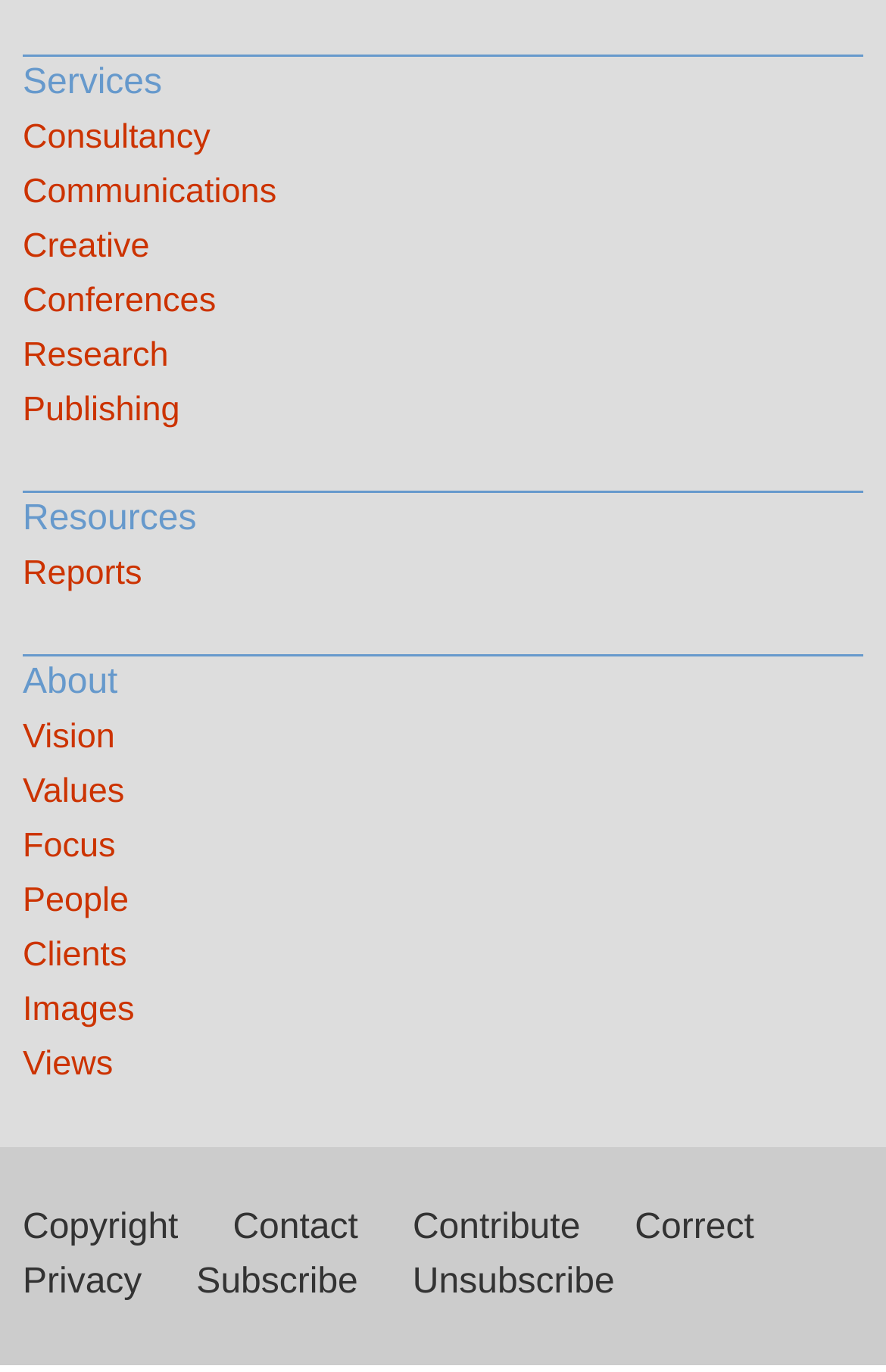Highlight the bounding box coordinates of the element that should be clicked to carry out the following instruction: "View consultancy services". The coordinates must be given as four float numbers ranging from 0 to 1, i.e., [left, top, right, bottom].

[0.026, 0.081, 0.974, 0.121]